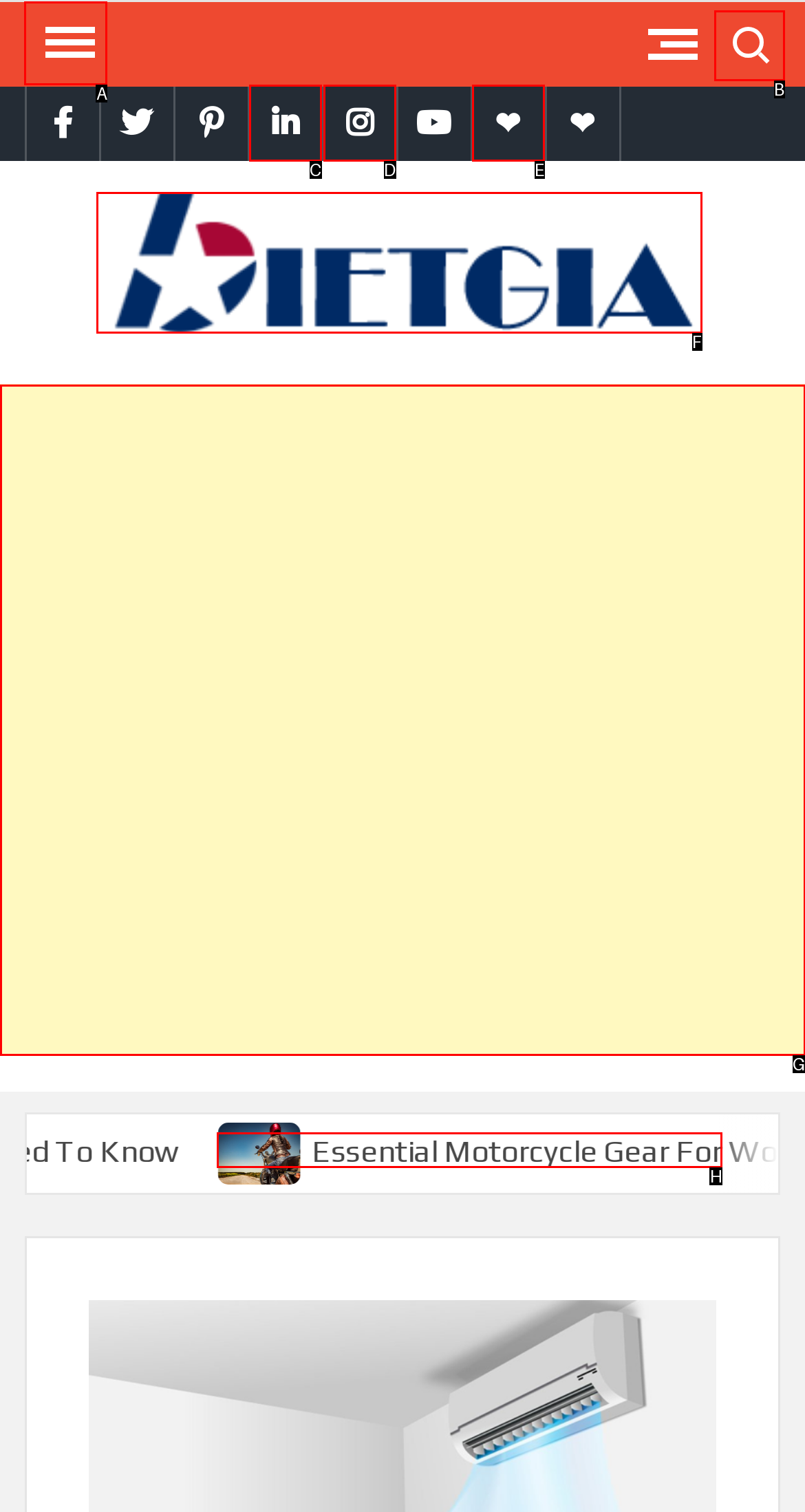Indicate the HTML element that should be clicked to perform the task: Click the menu button Reply with the letter corresponding to the chosen option.

A